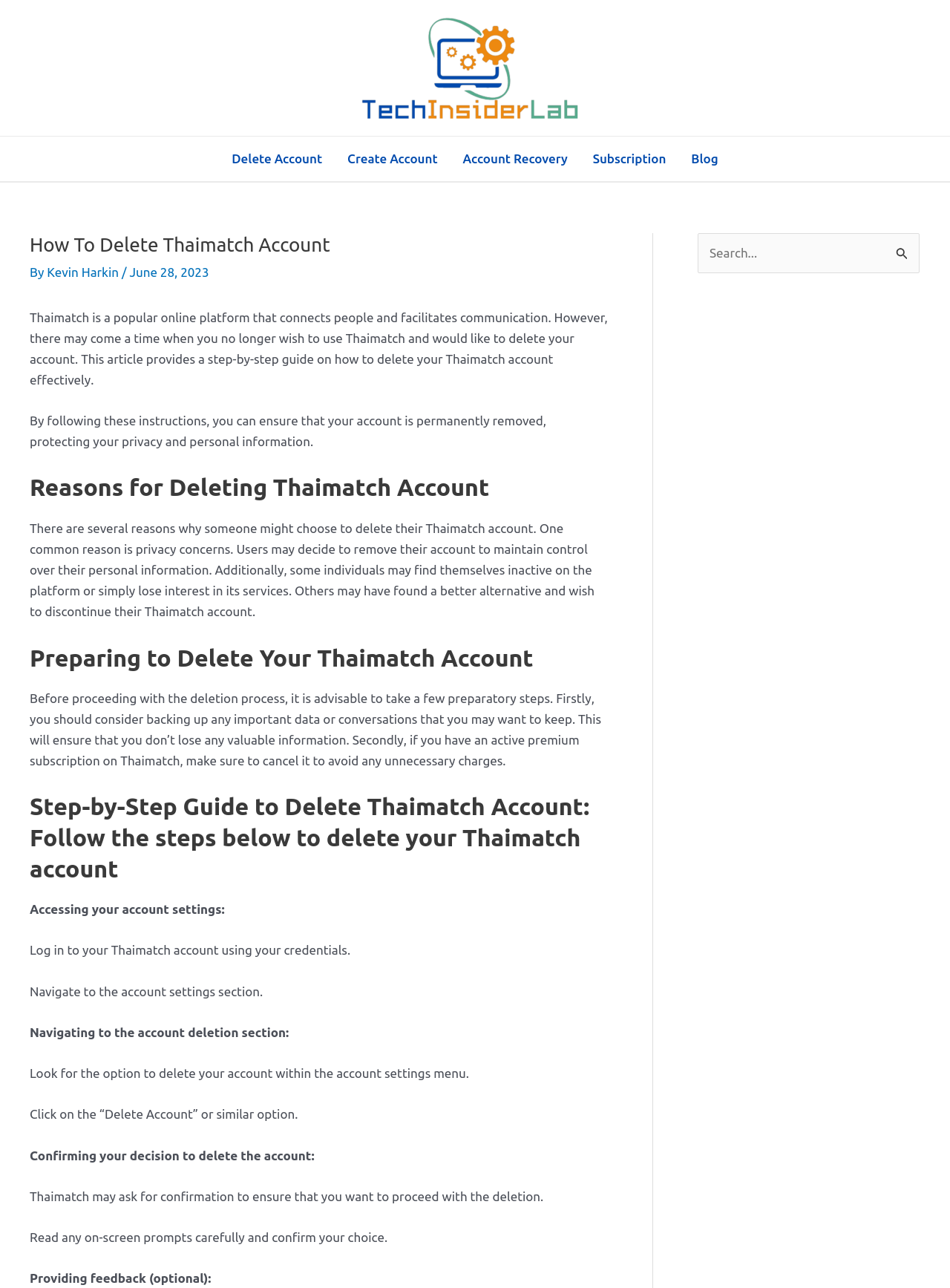Based on the visual content of the image, answer the question thoroughly: What should you do before deleting your Thaimatch account?

According to the webpage, it is advisable to take preparatory steps before deleting your Thaimatch account, including backing up any important data or conversations and canceling any active premium subscription to avoid unnecessary charges.